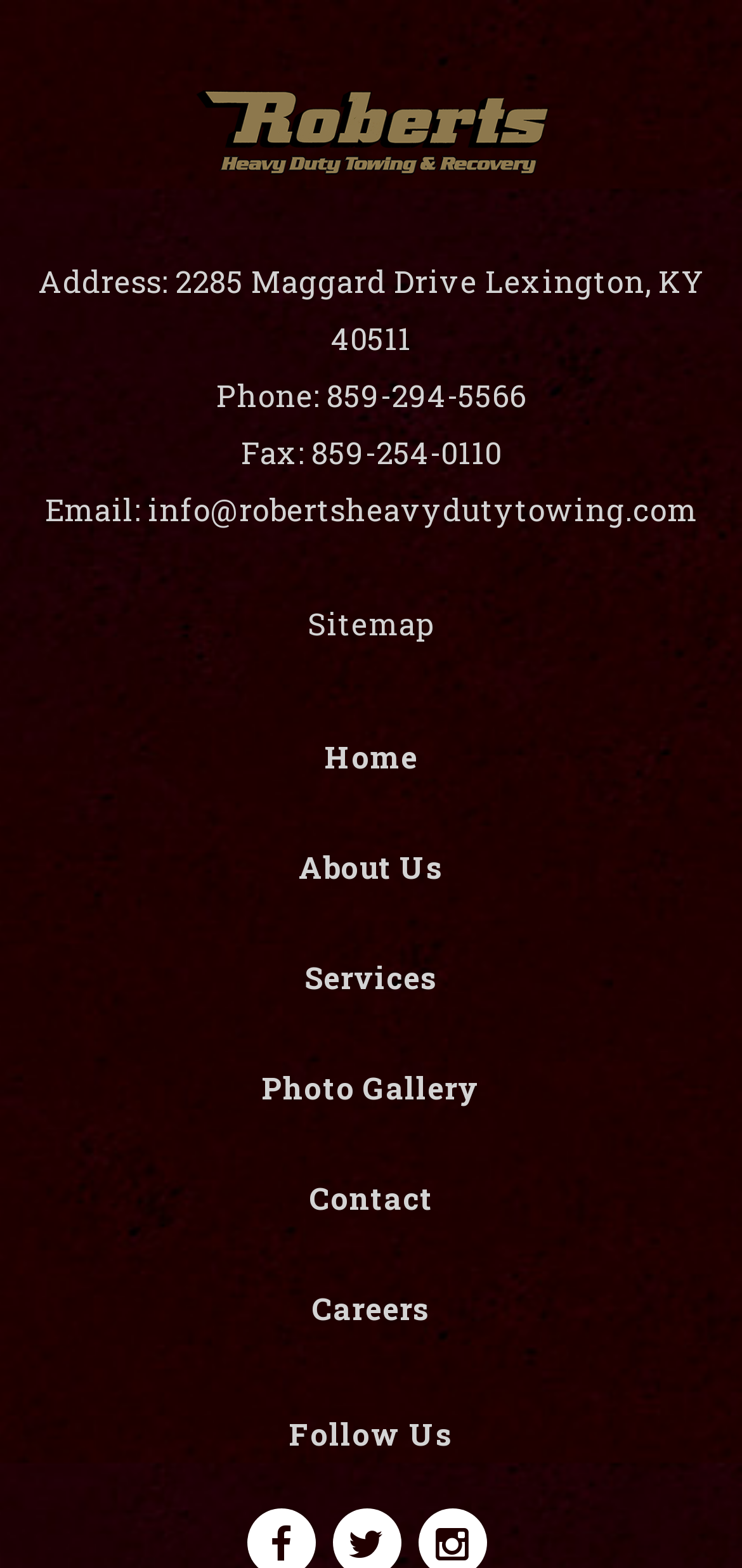Identify the bounding box coordinates of the area that should be clicked in order to complete the given instruction: "go to the home page". The bounding box coordinates should be four float numbers between 0 and 1, i.e., [left, top, right, bottom].

[0.437, 0.469, 0.563, 0.494]